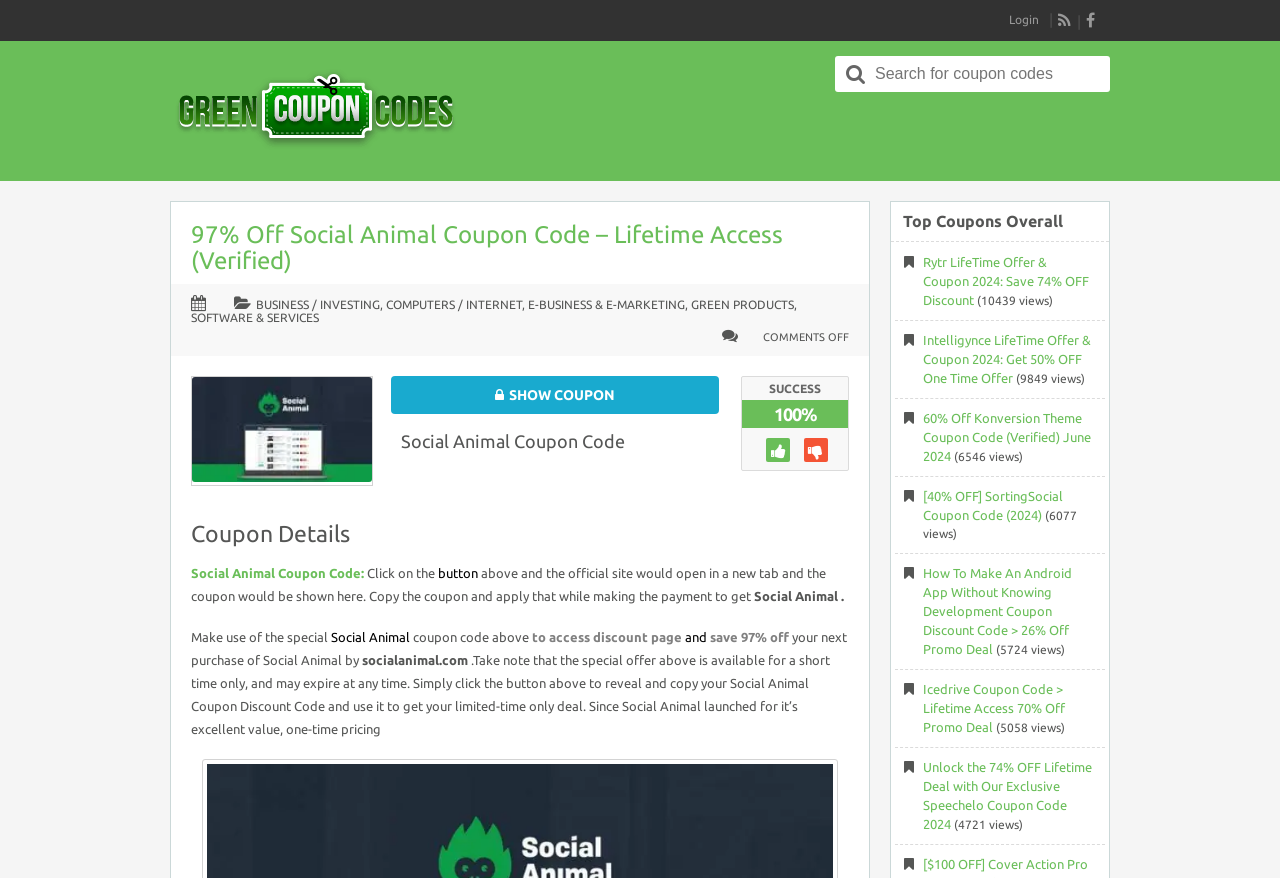Give a succinct answer to this question in a single word or phrase: 
What is the discount percentage for Social Animal?

97%